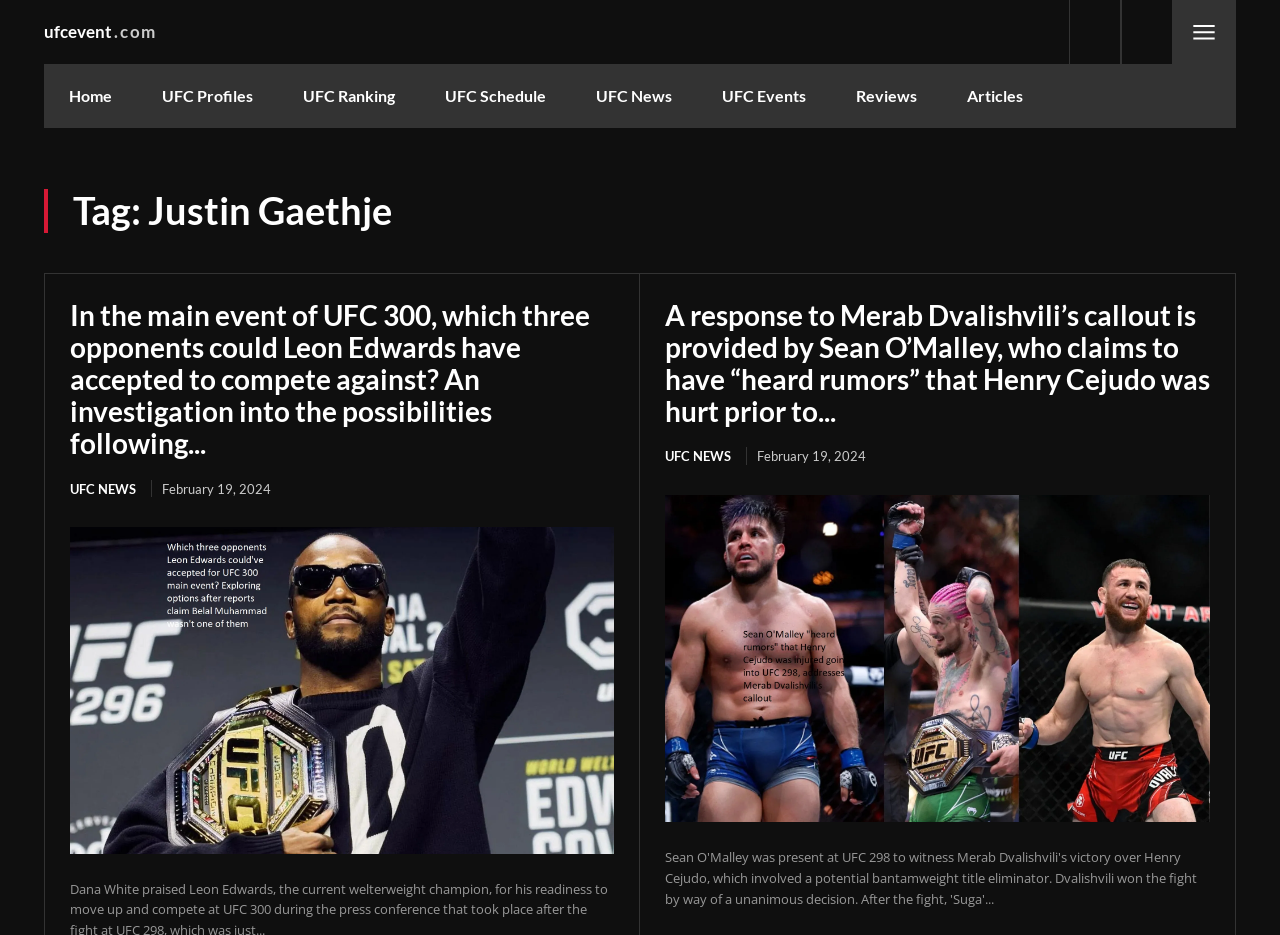From the given element description: "Be Smart, Strong & Safe", find the bounding box for the UI element. Provide the coordinates as four float numbers between 0 and 1, in the order [left, top, right, bottom].

None